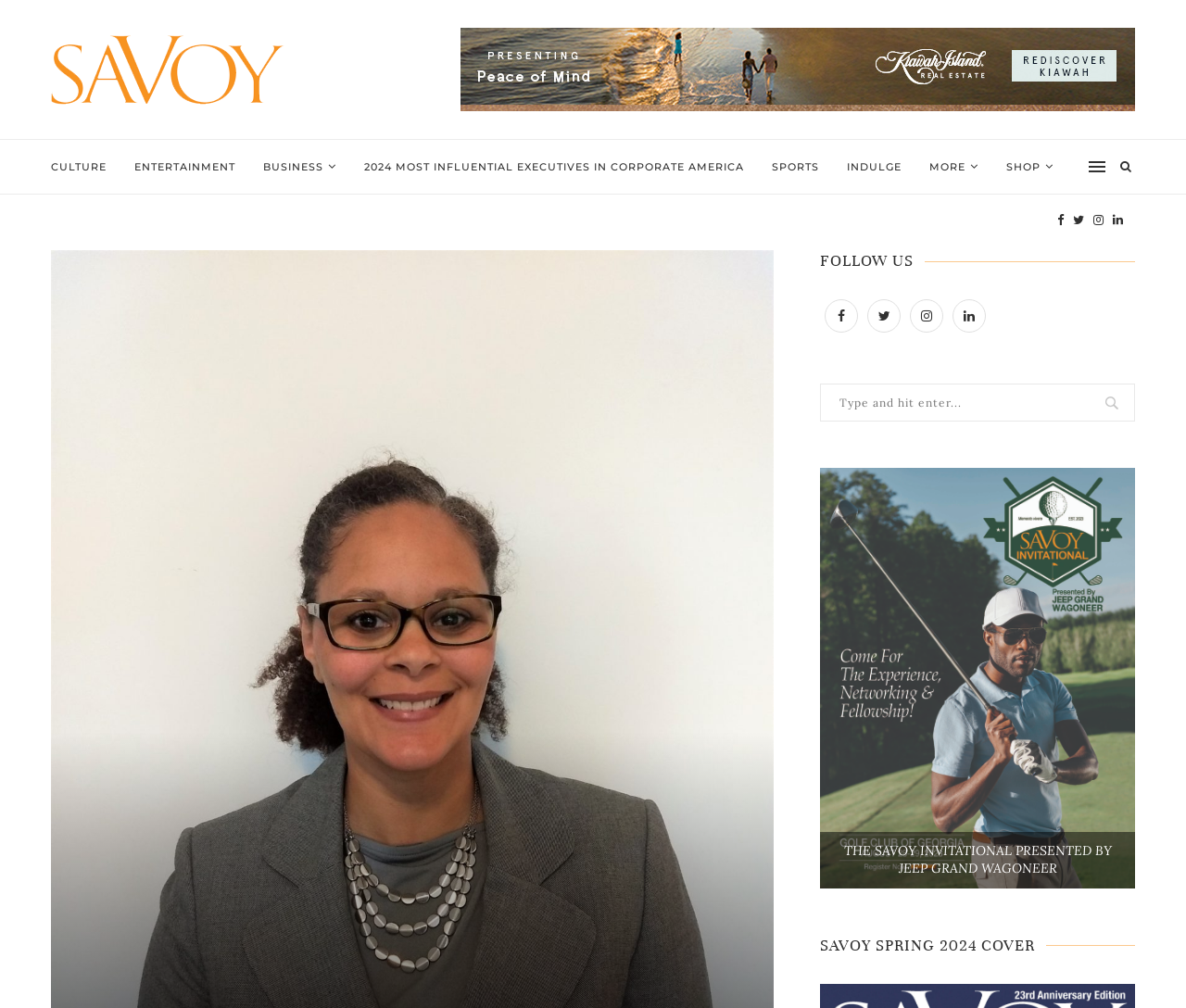Generate the text content of the main heading of the webpage.

Sodexo Names Jessica Synkoski Vice President of Sustainability and Corporate Social Responsibility, North America